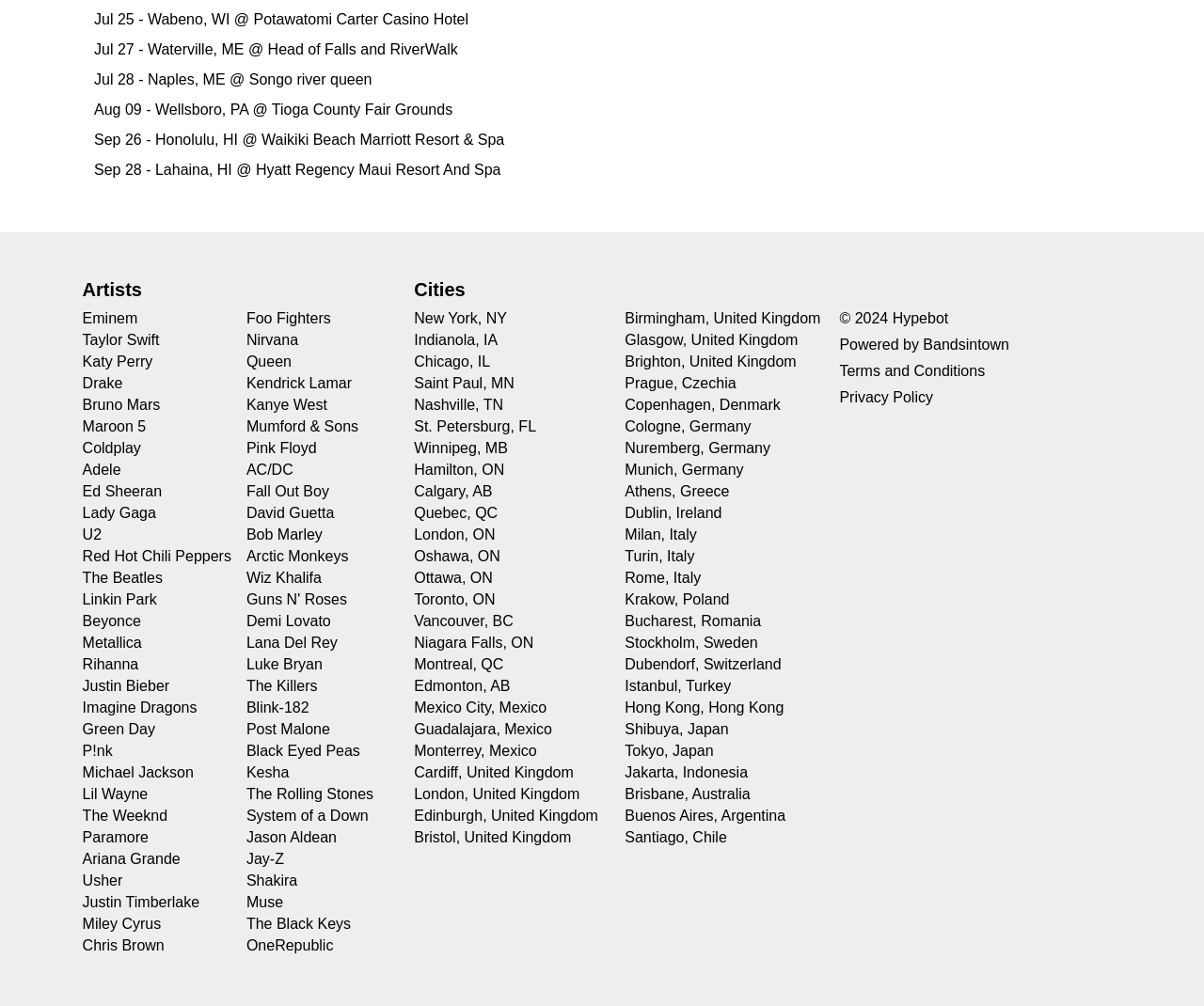Identify the bounding box coordinates of the region that needs to be clicked to carry out this instruction: "View VIRTUAL PHOTO GALLERY". Provide these coordinates as four float numbers ranging from 0 to 1, i.e., [left, top, right, bottom].

None